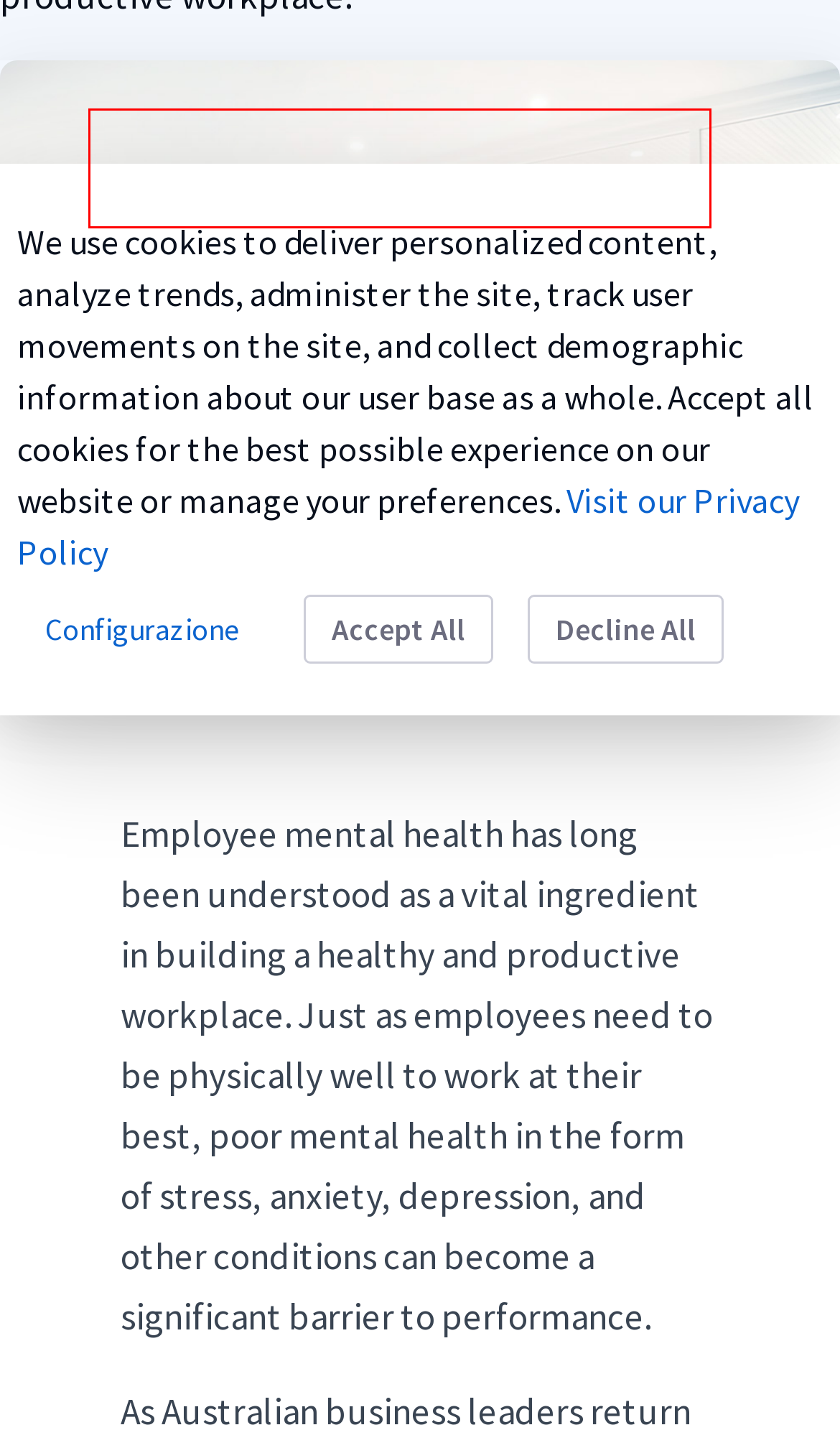Analyze the screenshot of a webpage featuring a red rectangle around an element. Pick the description that best fits the new webpage after interacting with the element inside the red bounding box. Here are the candidates:
A. Liferay Jobs & Careers
B. Tutti gli eventi di Networking | Liferay
C. Liferay Blogs - UX, Web Dev, Data Integration, Digital Strategy & More
D. Intranet moderne costruite su Liferay DXP - Liferay
E. Funzionalità di ricerca su Liferay DXP - Liferay
F. Sedi | Liferay
G. Siti di Digital Commerce con Liferay DXP - Liferay
H. Content management system (CMS) on Liferay DXP - Liferay

C